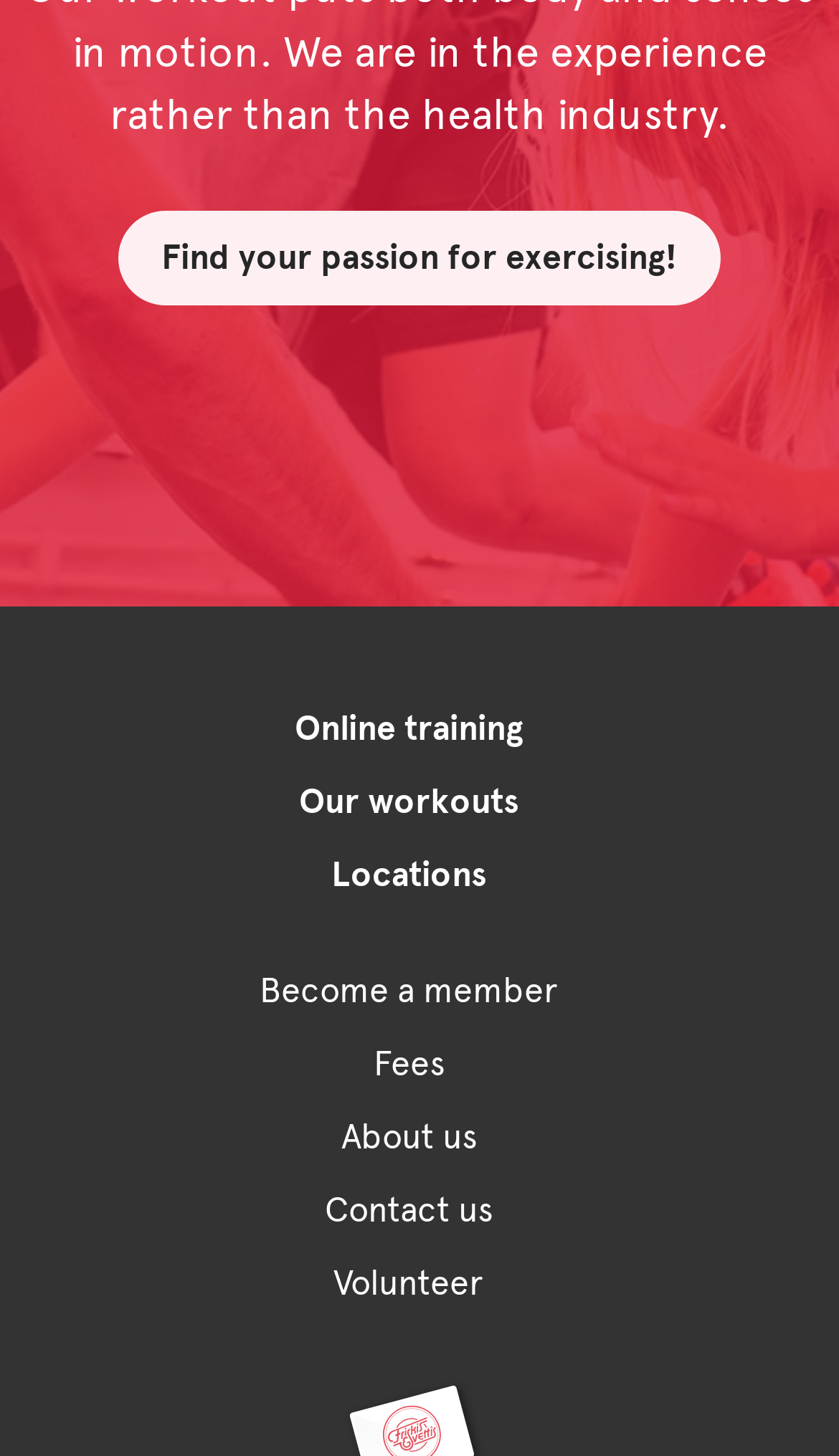Determine the bounding box coordinates of the clickable element to achieve the following action: 'Become a member'. Provide the coordinates as four float values between 0 and 1, formatted as [left, top, right, bottom].

[0.051, 0.657, 0.923, 0.707]